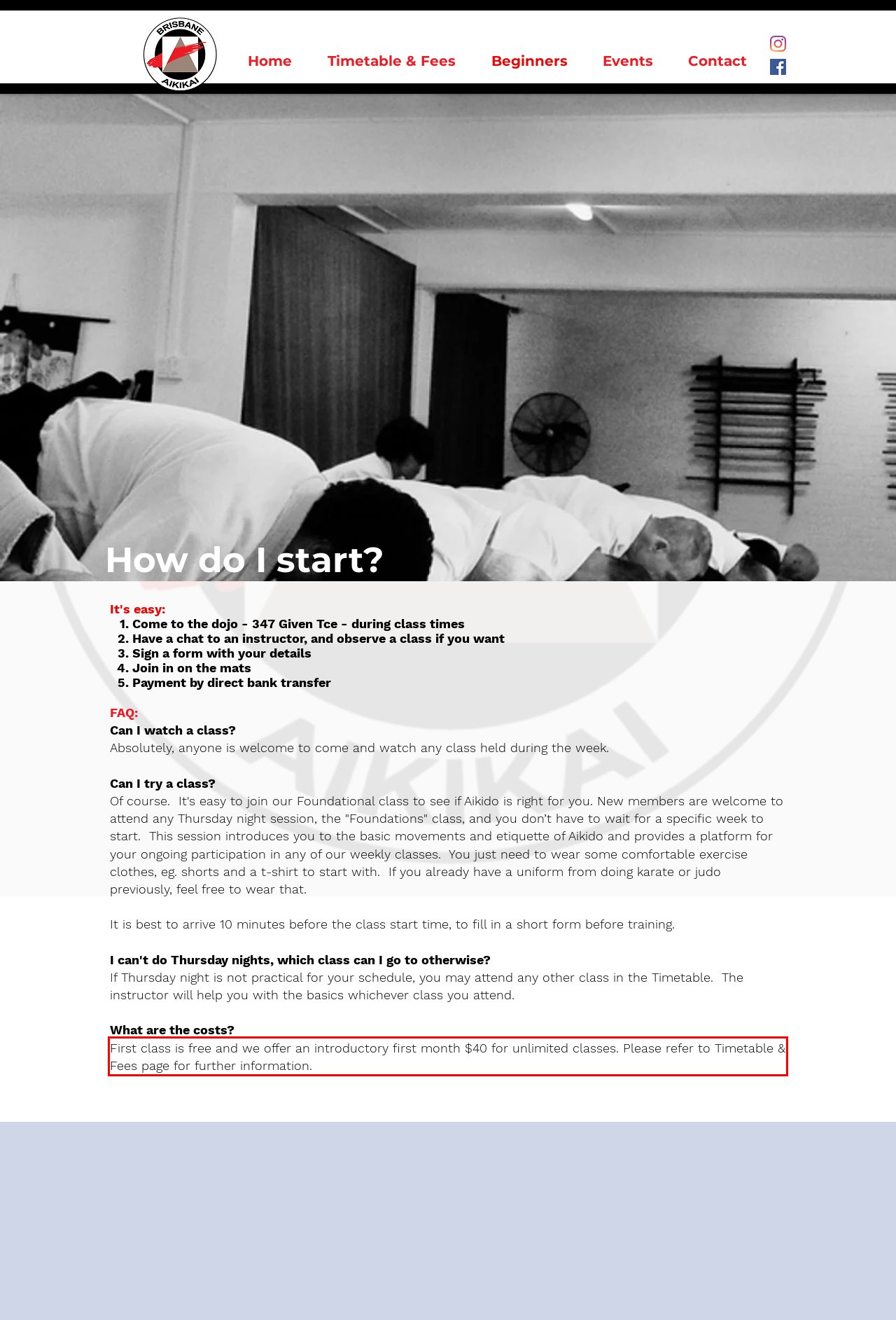Using the provided webpage screenshot, identify and read the text within the red rectangle bounding box.

First class is free and we offer an introductory first month $40 for unlimited classes. Please refer to Timetable & Fees page for further information.